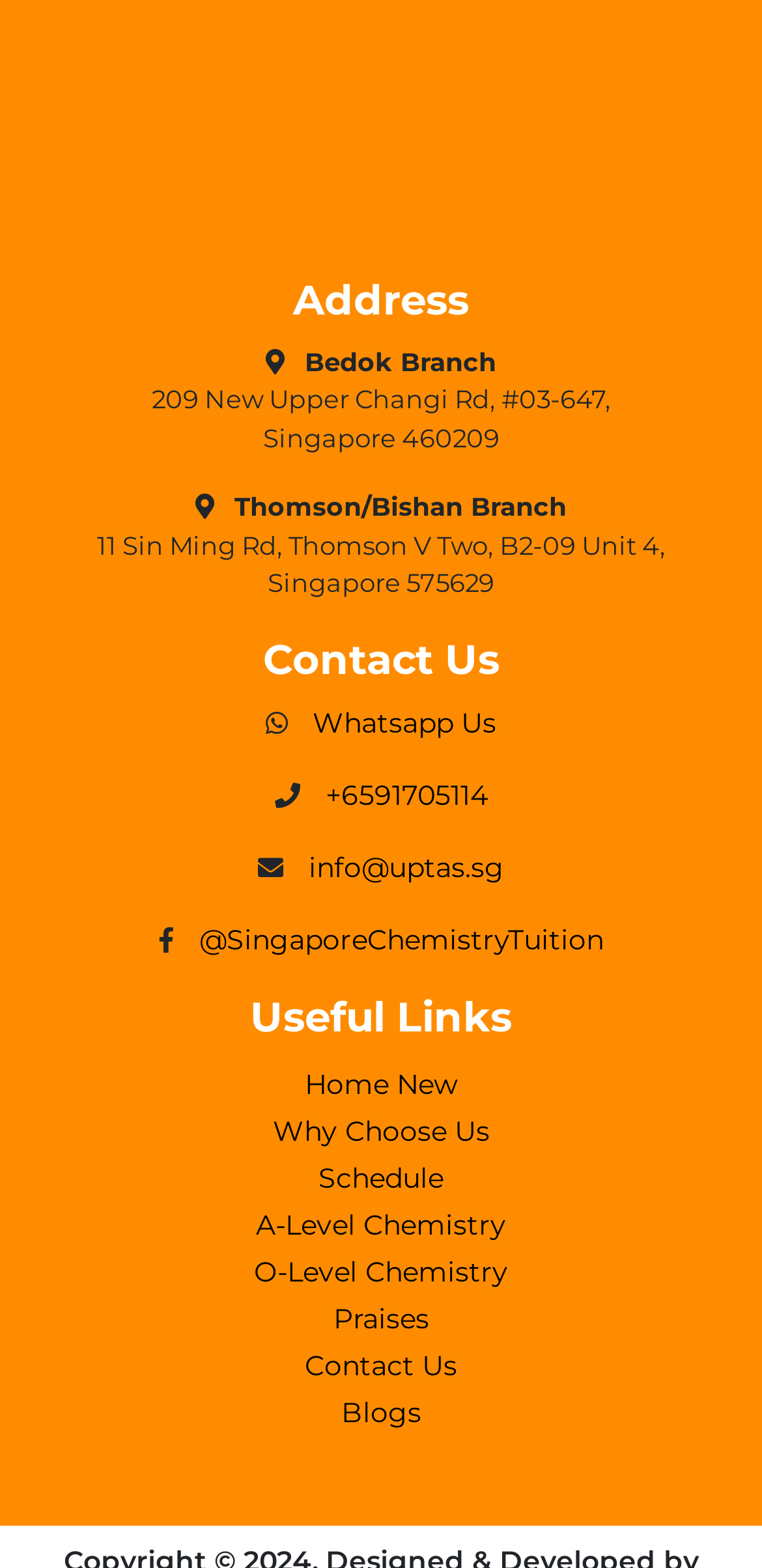Identify the bounding box coordinates for the UI element described as follows: "A-Level Chemistry". Ensure the coordinates are four float numbers between 0 and 1, formatted as [left, top, right, bottom].

[0.336, 0.77, 0.664, 0.793]